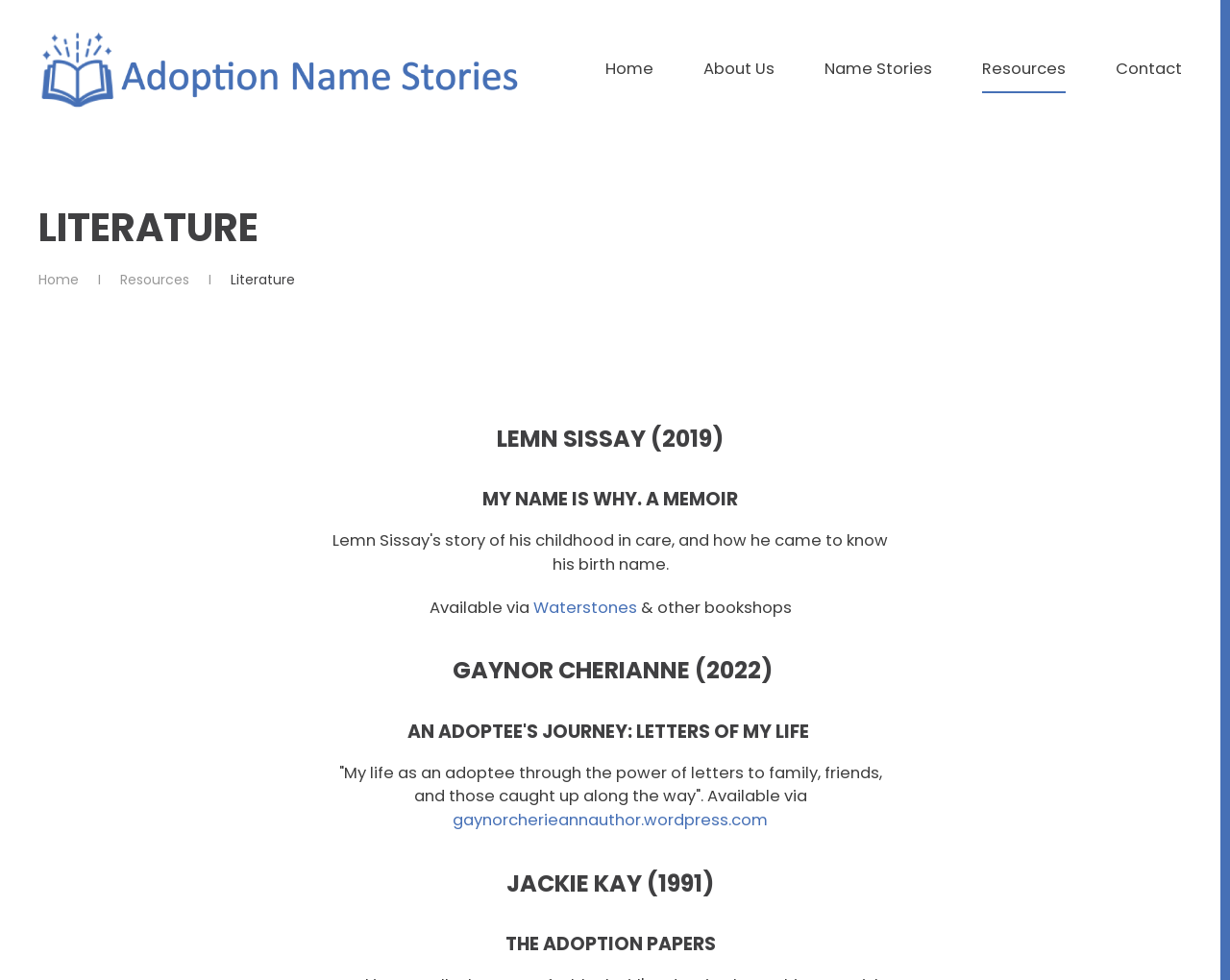Please provide the bounding box coordinates for the element that needs to be clicked to perform the instruction: "Go back to home". The coordinates must consist of four float numbers between 0 and 1, formatted as [left, top, right, bottom].

[0.031, 0.031, 0.422, 0.111]